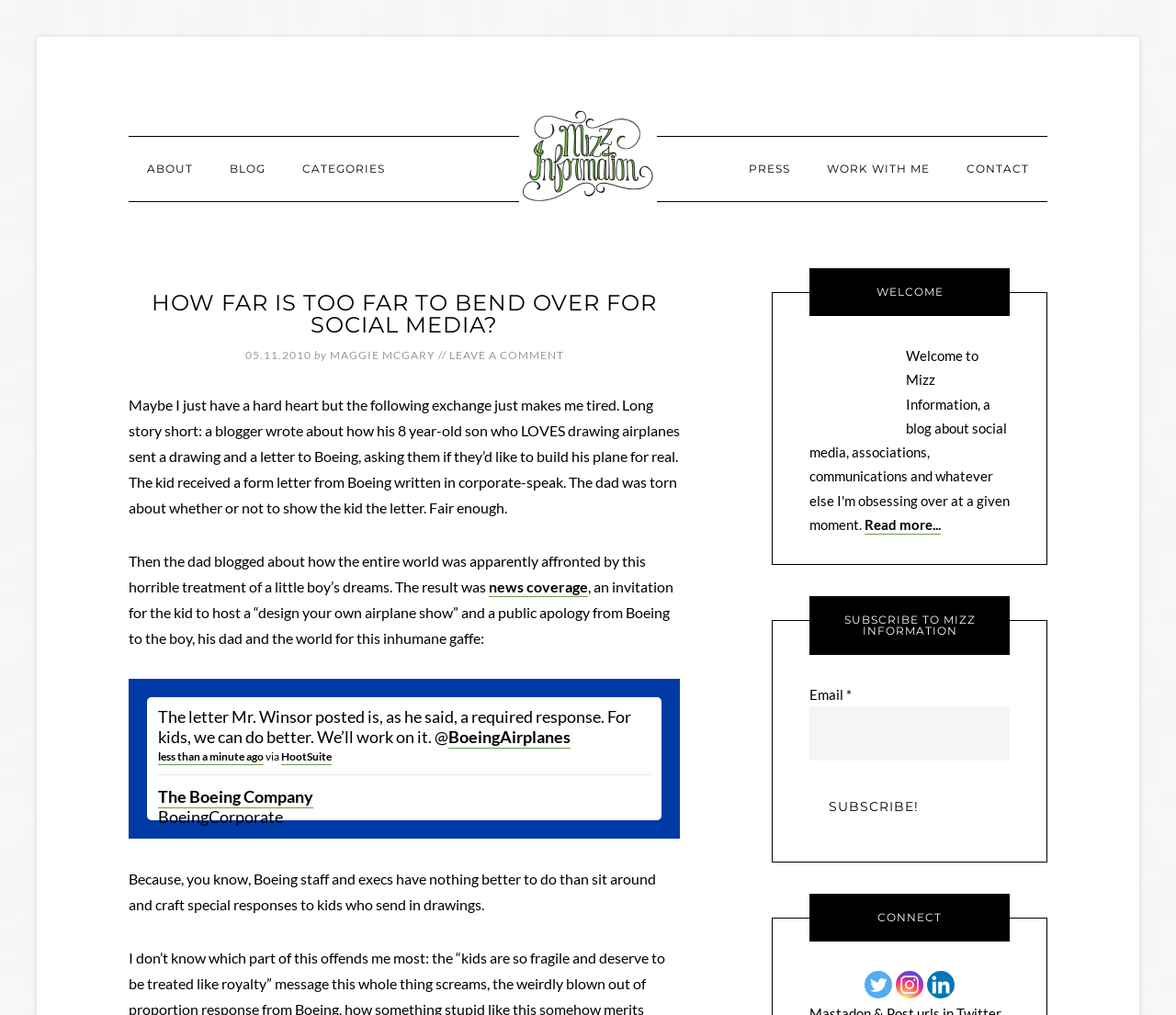Identify the coordinates of the bounding box for the element that must be clicked to accomplish the instruction: "Visit the Twitter page".

[0.735, 0.957, 0.759, 0.984]